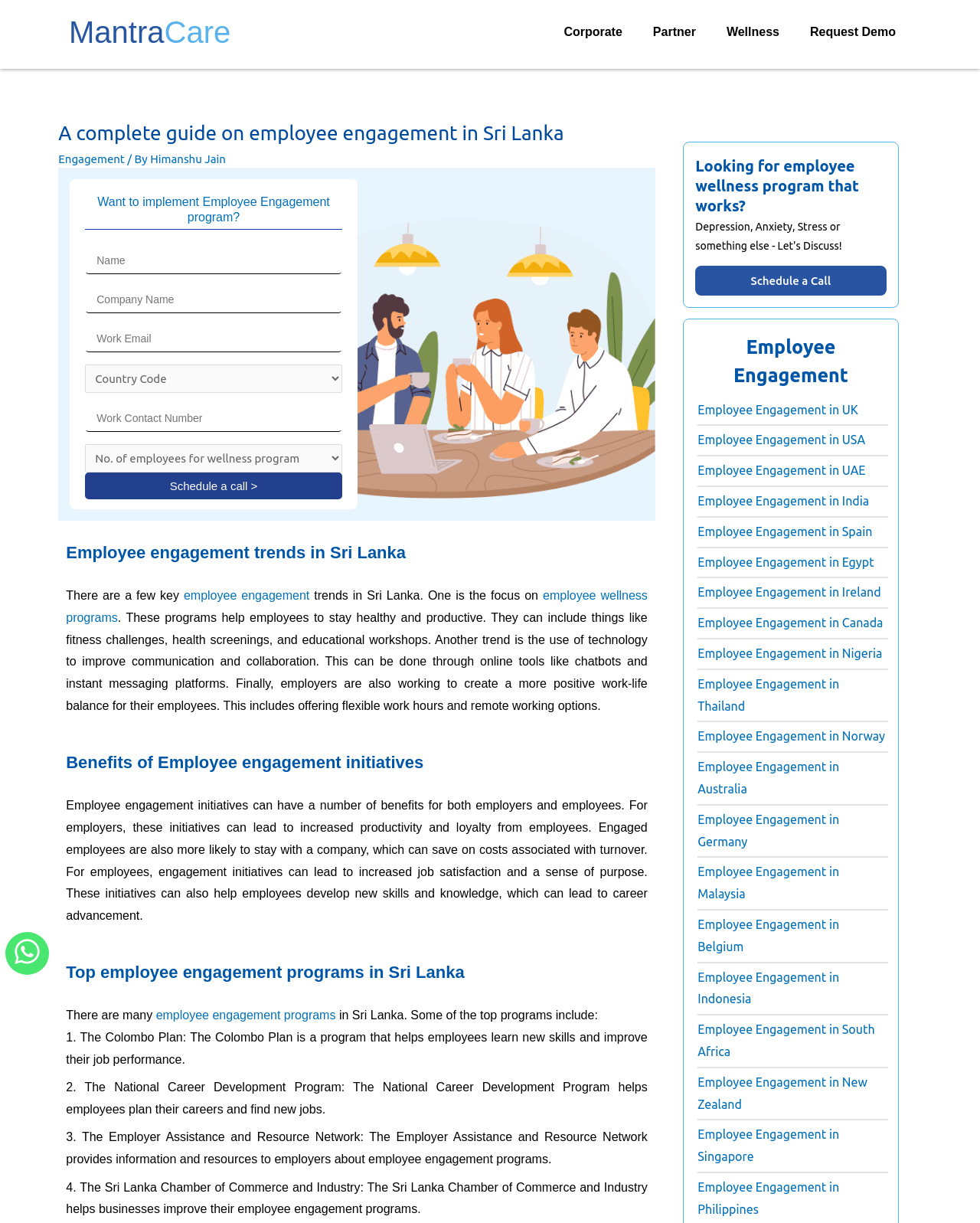Utilize the information from the image to answer the question in detail:
What is the Colombo Plan?

The Colombo Plan is one of the top employee engagement programs in Sri Lanka, and it is a program that helps employees learn new skills and improve their job performance.